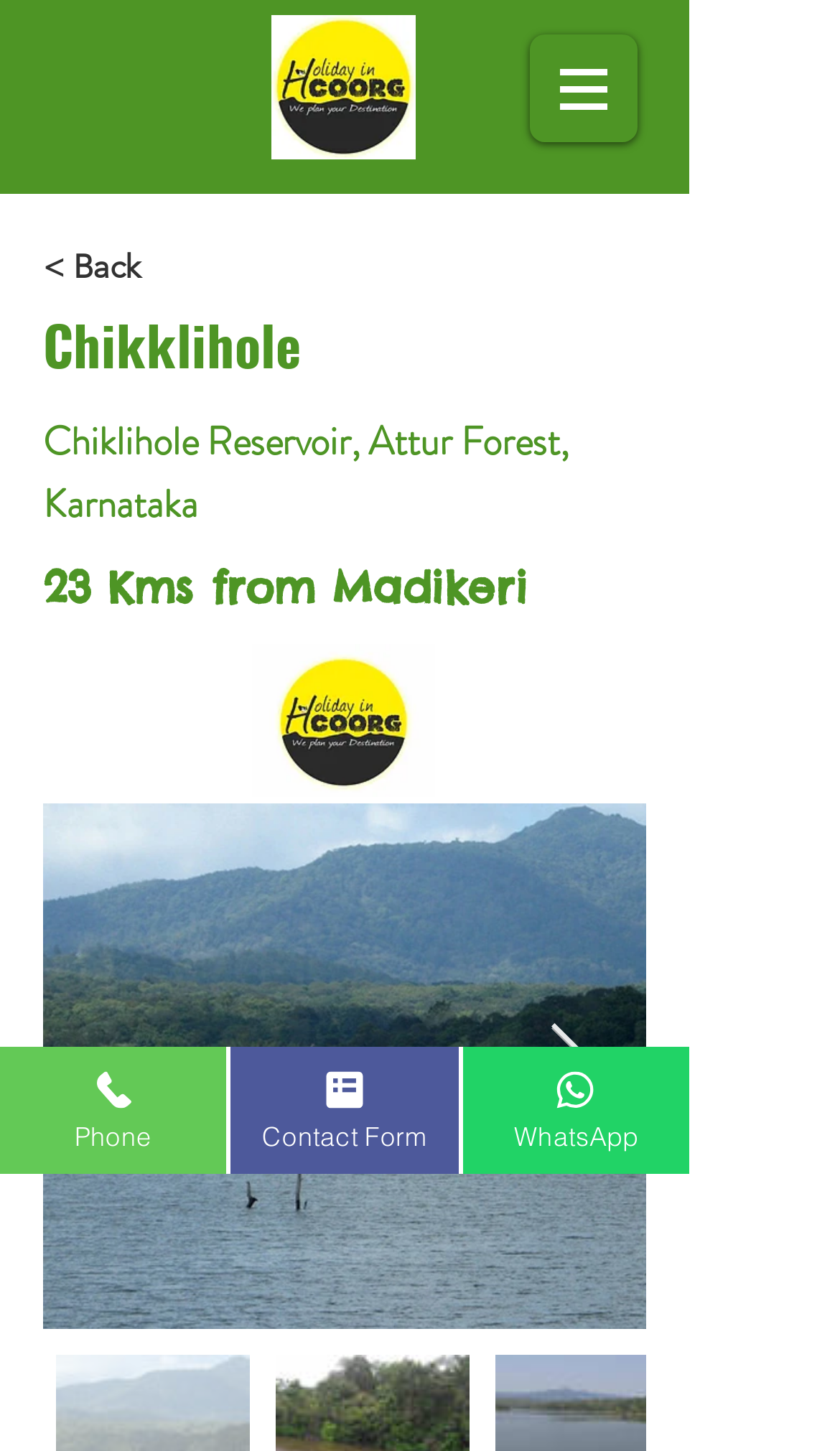Please determine the bounding box coordinates, formatted as (top-left x, top-left y, bottom-right x, bottom-right y), with all values as floating point numbers between 0 and 1. Identify the bounding box of the region described as: WhatsApp

[0.55, 0.721, 0.82, 0.809]